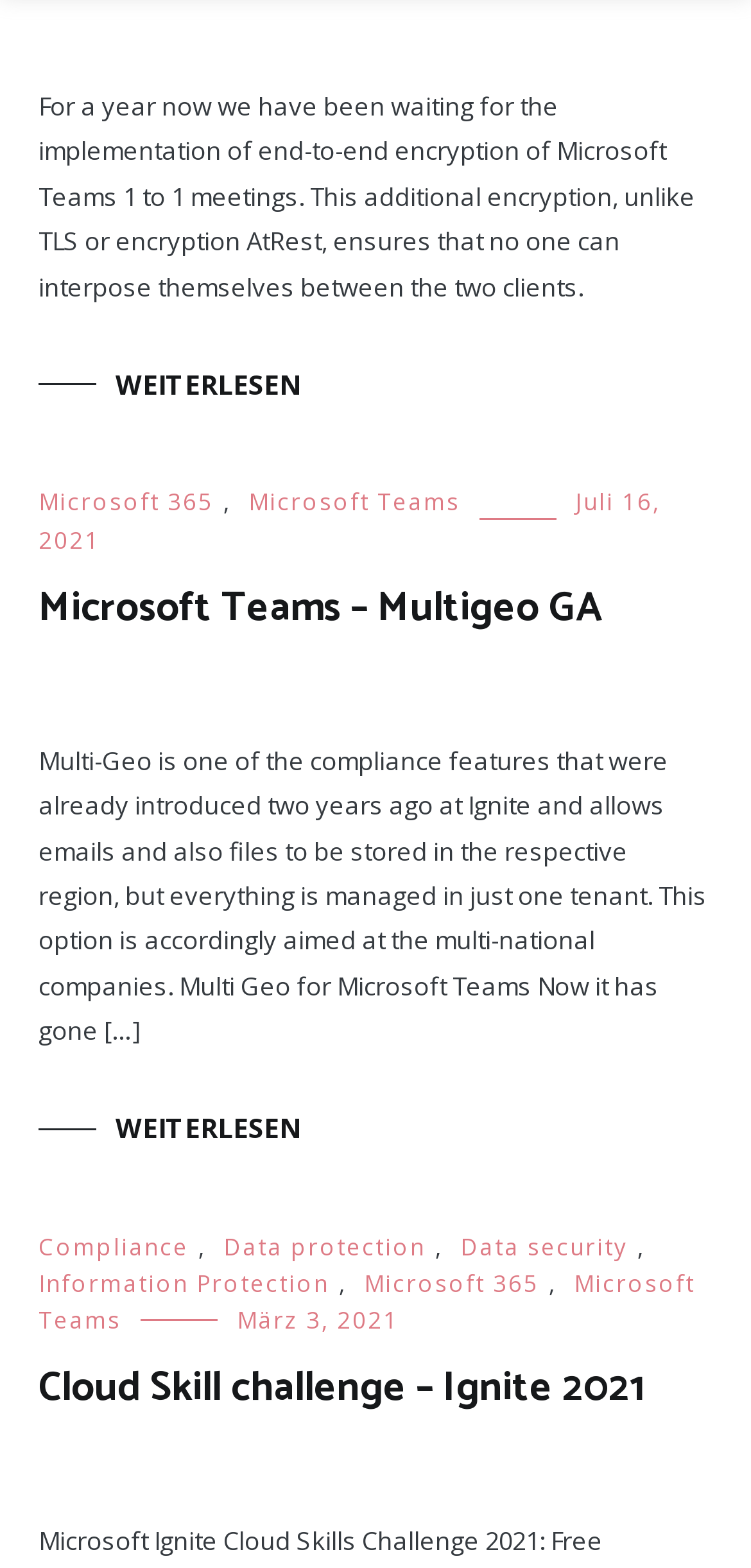Please find the bounding box coordinates for the clickable element needed to perform this instruction: "Read about end-to-end encryption with Microsoft Teams".

[0.051, 0.057, 0.926, 0.194]